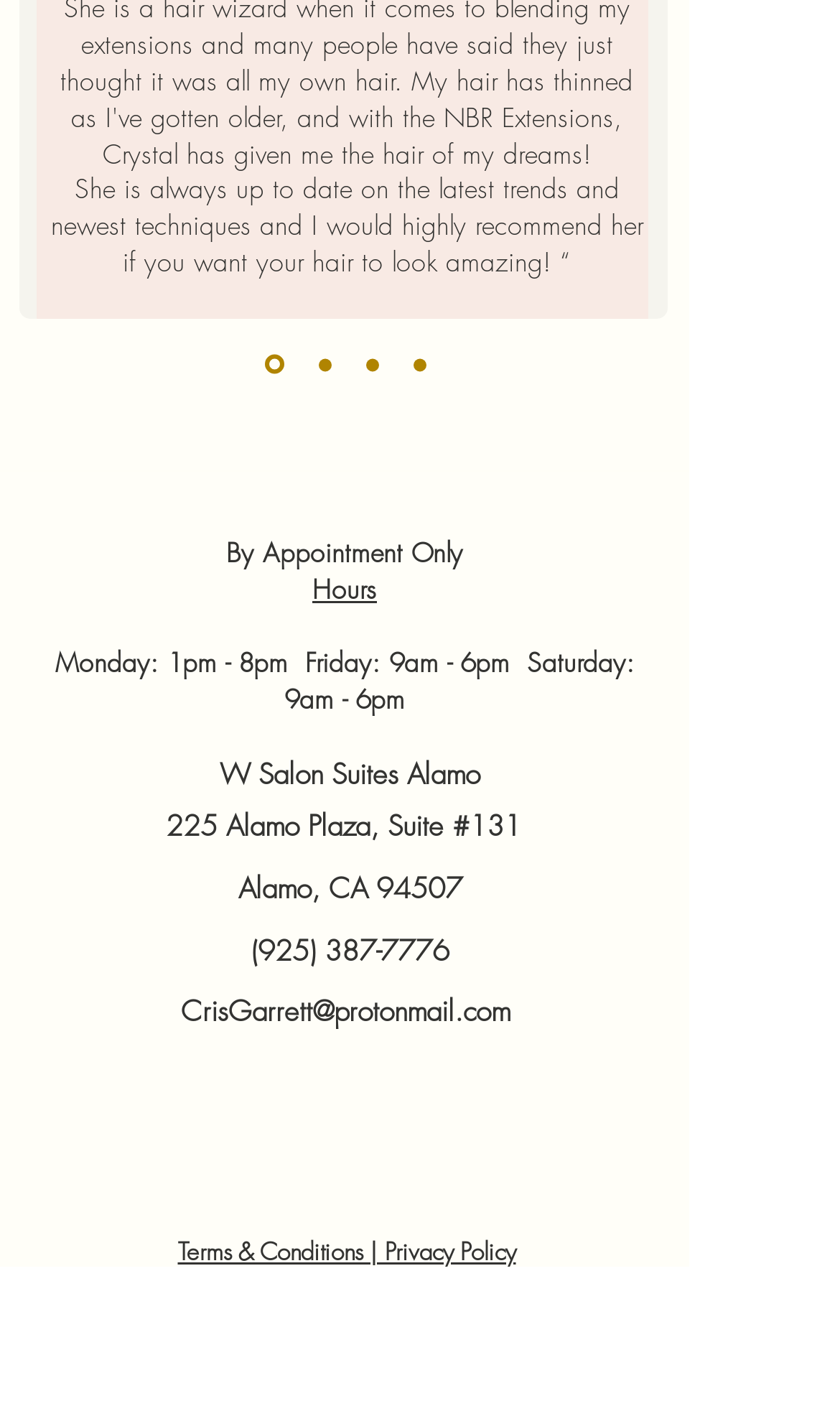Pinpoint the bounding box coordinates of the element that must be clicked to accomplish the following instruction: "Open navigation". The coordinates should be in the format of four float numbers between 0 and 1, i.e., [left, top, right, bottom].

None